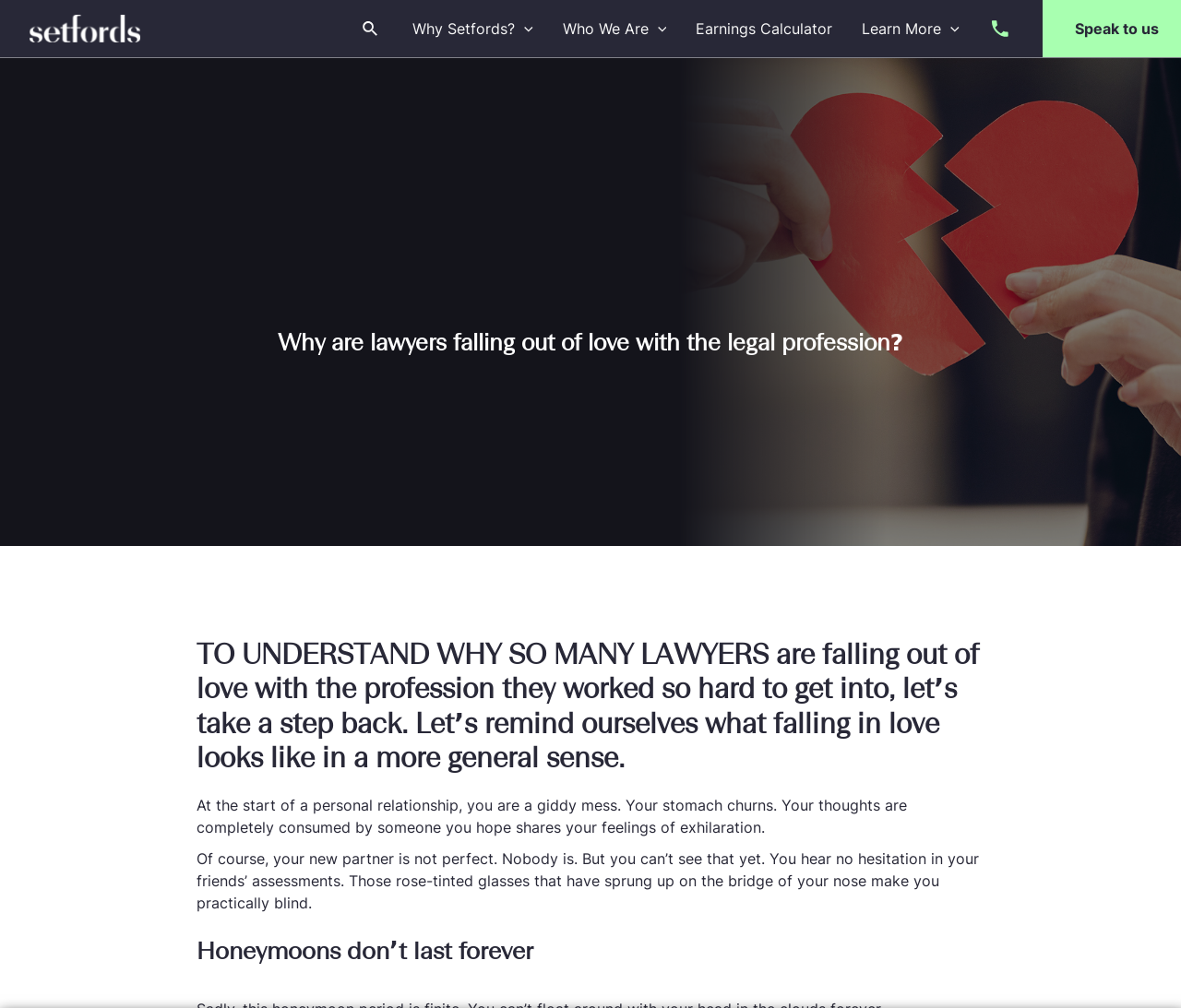What is the topic of the article?
Please provide a single word or phrase as your answer based on the image.

Lawyers and the legal profession